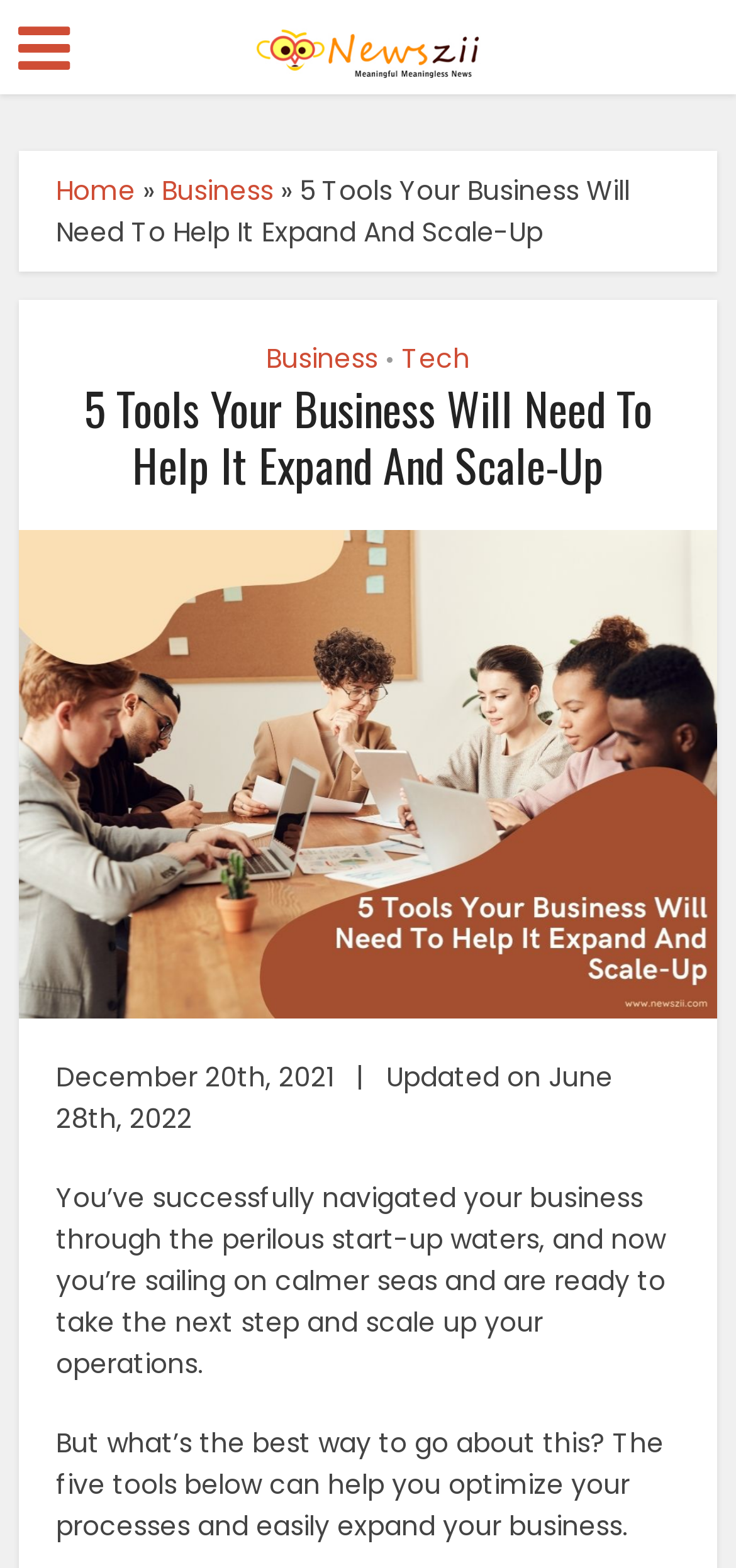Detail the webpage's structure and highlights in your description.

The webpage is about business expansion and scaling up operations. At the top left, there is a small icon and a link to "Newszii.com" with an accompanying image. To the right of this, there are navigation links to "Home" and "Business", separated by a "»" symbol.

Below this navigation bar, there is a large header section that spans the width of the page. It contains a heading that reads "5 Tools Your Business Will Need To Help It Expand And Scale-Up" and is accompanied by a smaller link to "Business" and another to "Tech", separated by a "•" symbol. Below this, there is a large image related to business tools.

Further down the page, there is a section with three paragraphs of text. The first paragraph mentions the date "December 20th, 2021" and "June 28th, 2022". The second paragraph discusses the challenges of navigating a business through its startup phase and the desire to scale up operations. The third paragraph introduces the idea of using five tools to optimize business processes and expand the business.